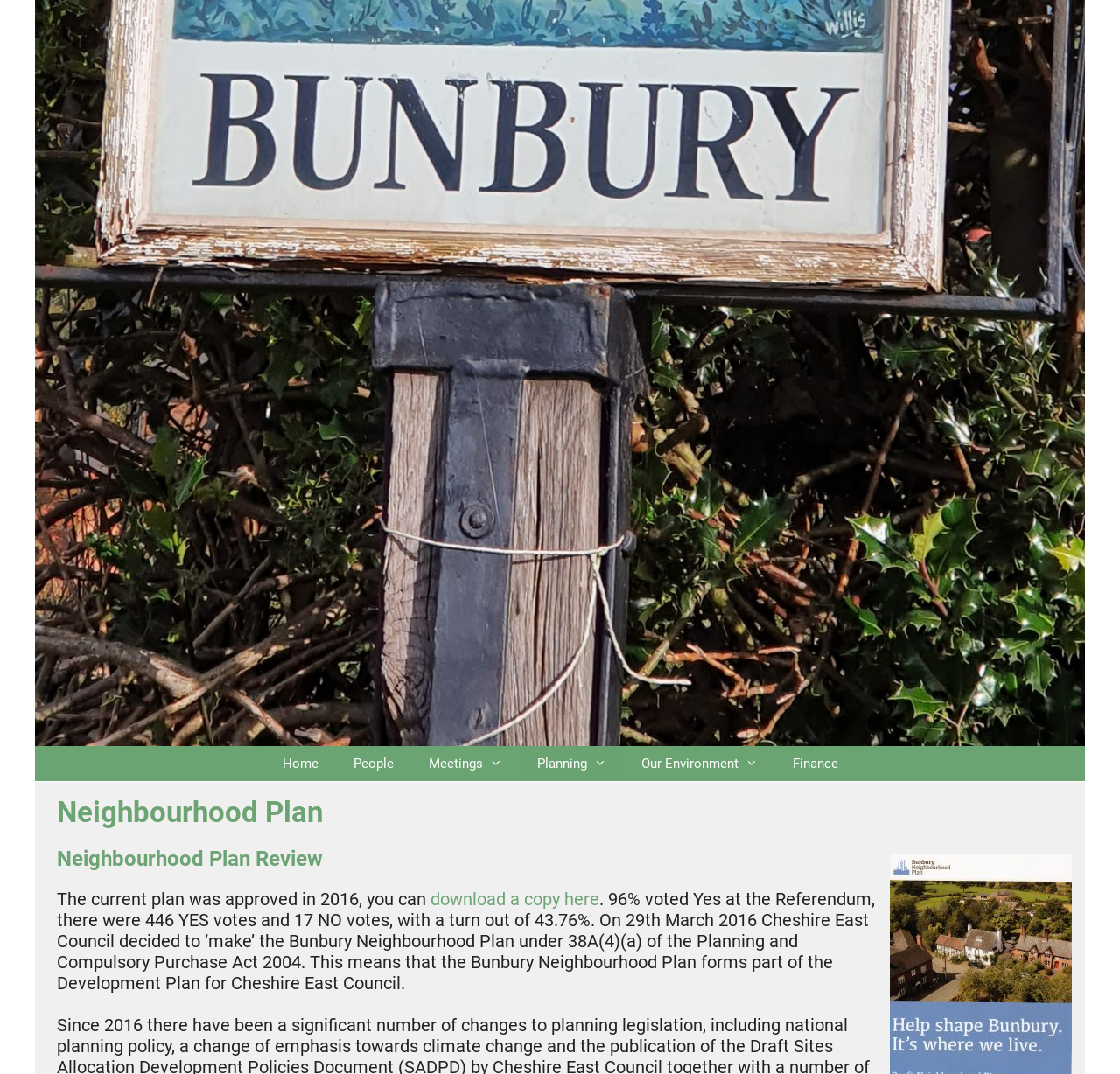Please provide a detailed answer to the question below by examining the image:
How many YES votes were there in the referendum?

I found the answer by reading the text that says '96% voted Yes at the Referendum, there were 446 YES votes and 17 NO votes...'.